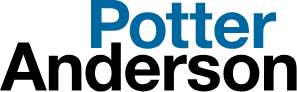Convey a rich and detailed description of the image.

The image features the logo of "Potter Anderson & Corroon LLP," a prominent law firm. The logo is designed with a distinct typographical style, where "Potter" is depicted in a bold blue font, signifying strength and professionalism, and "Anderson" is rendered in a solid black font, emphasizing elegance and authority. This design choice reflects the firm's commitment to providing high-quality legal services in various areas, including labor and employment law, among others. The overall appearance conveys a sense of stability and trust, essential qualities for a law practice.